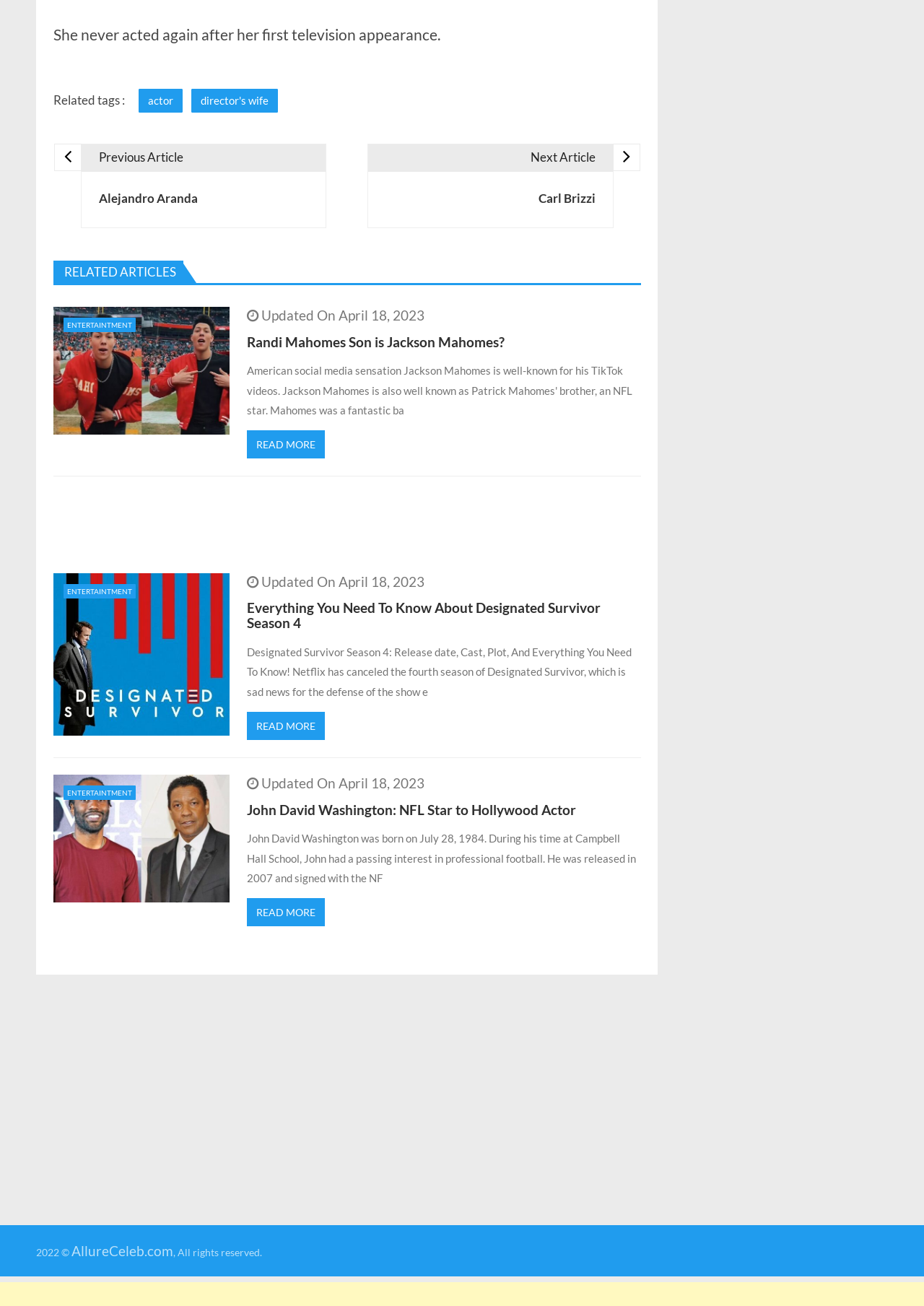What is the update date of the second related article?
Based on the image content, provide your answer in one word or a short phrase.

April 18, 2023